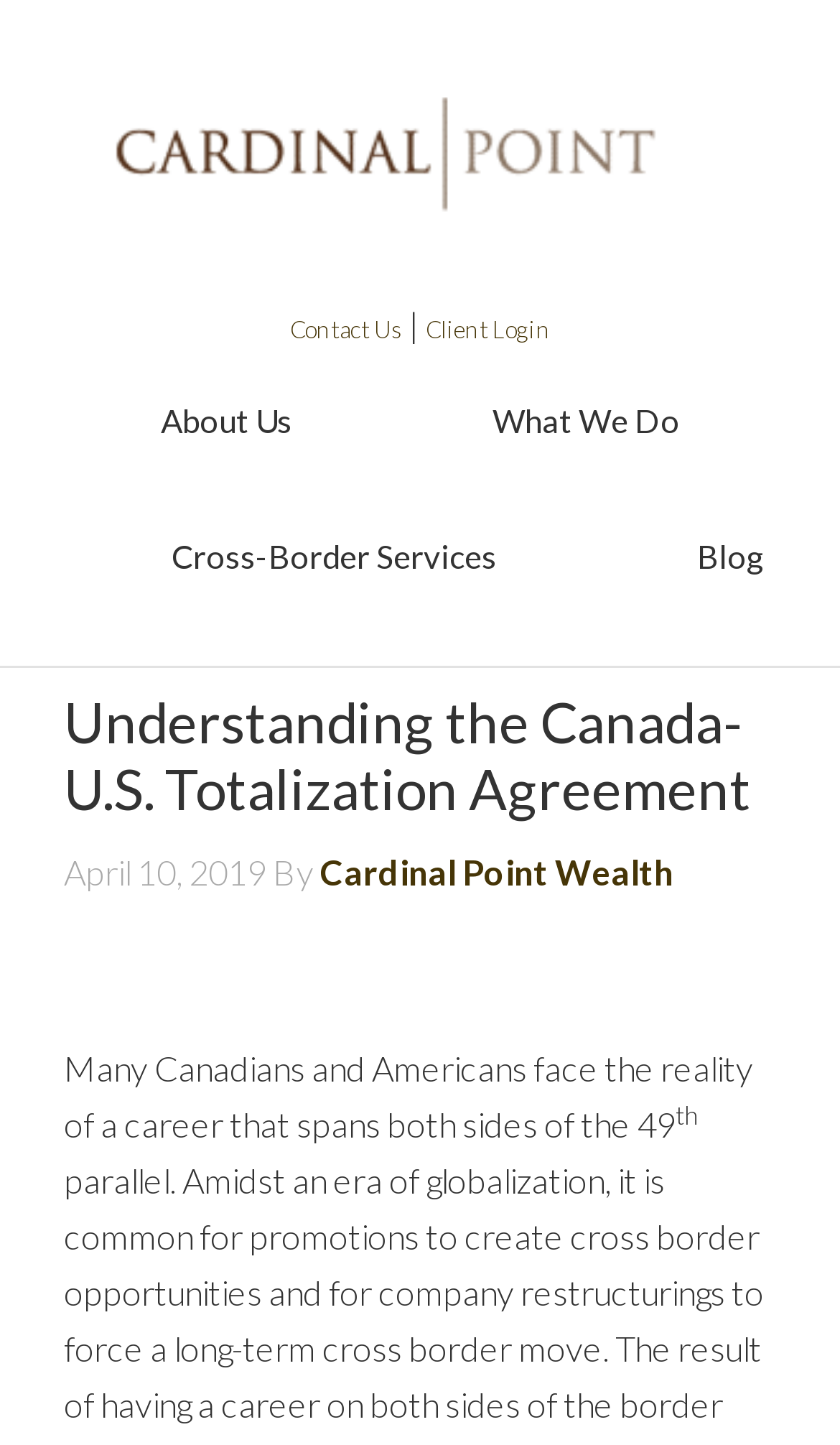Pinpoint the bounding box coordinates of the clickable element needed to complete the instruction: "read about cross-border services". The coordinates should be provided as four float numbers between 0 and 1: [left, top, right, bottom].

[0.088, 0.338, 0.706, 0.431]